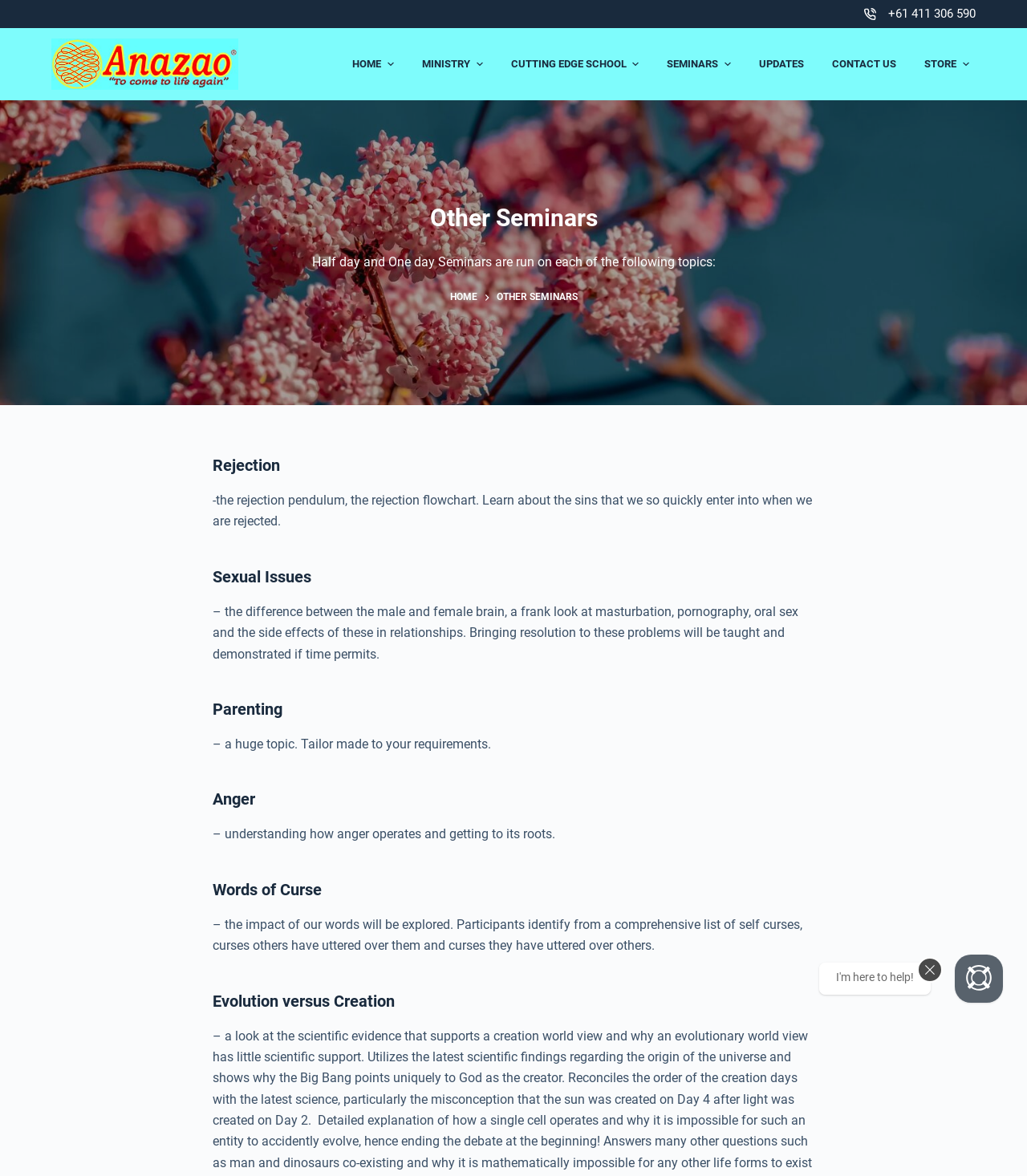What is the phone number on the top right corner?
Please give a detailed and thorough answer to the question, covering all relevant points.

I found the phone number by looking at the top right corner of the webpage, where I saw a link with the text '+61 411 306 590'.